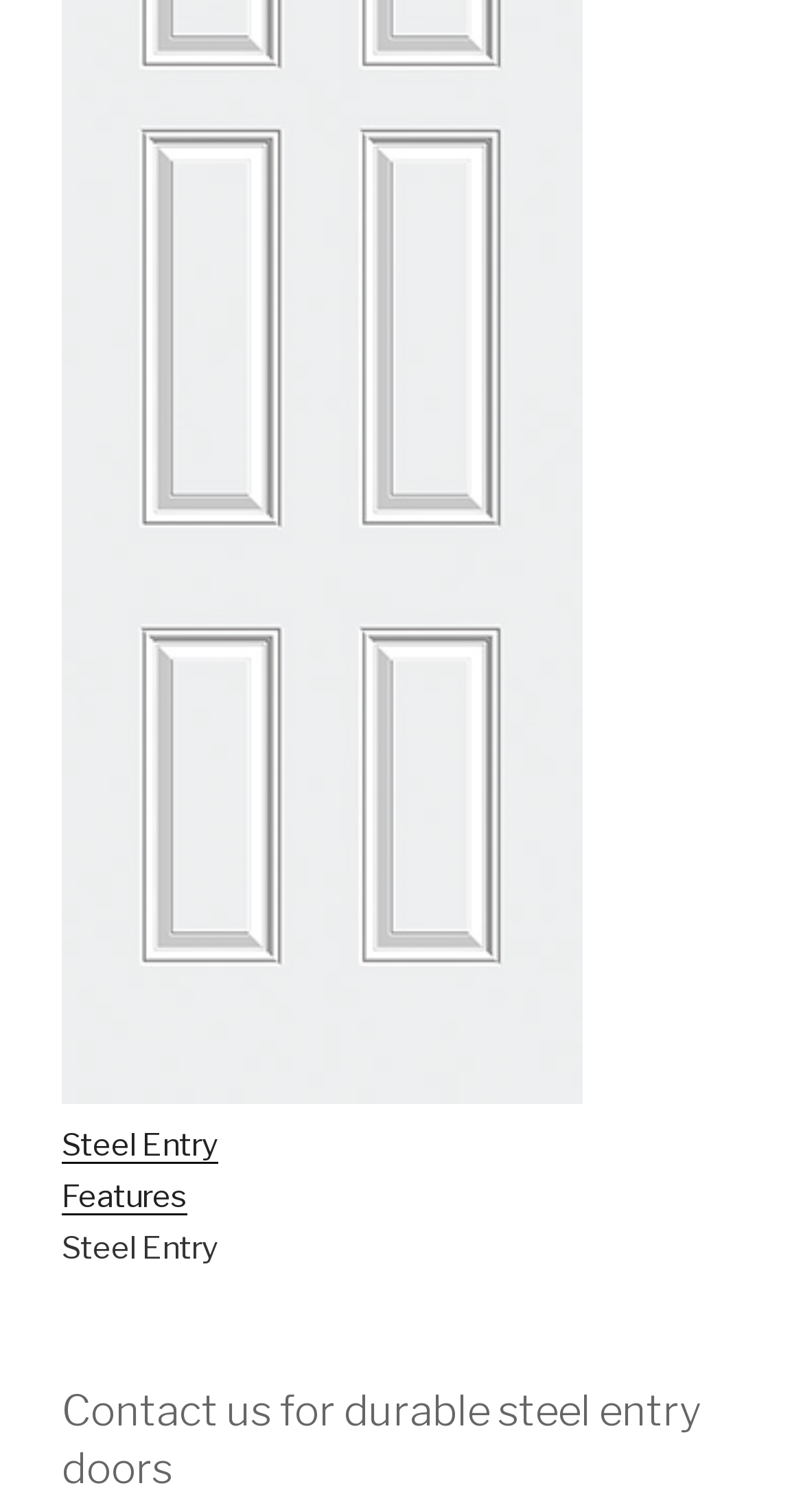Provide the bounding box coordinates of the HTML element this sentence describes: "aria-label="Menu"". The bounding box coordinates consist of four float numbers between 0 and 1, i.e., [left, top, right, bottom].

None